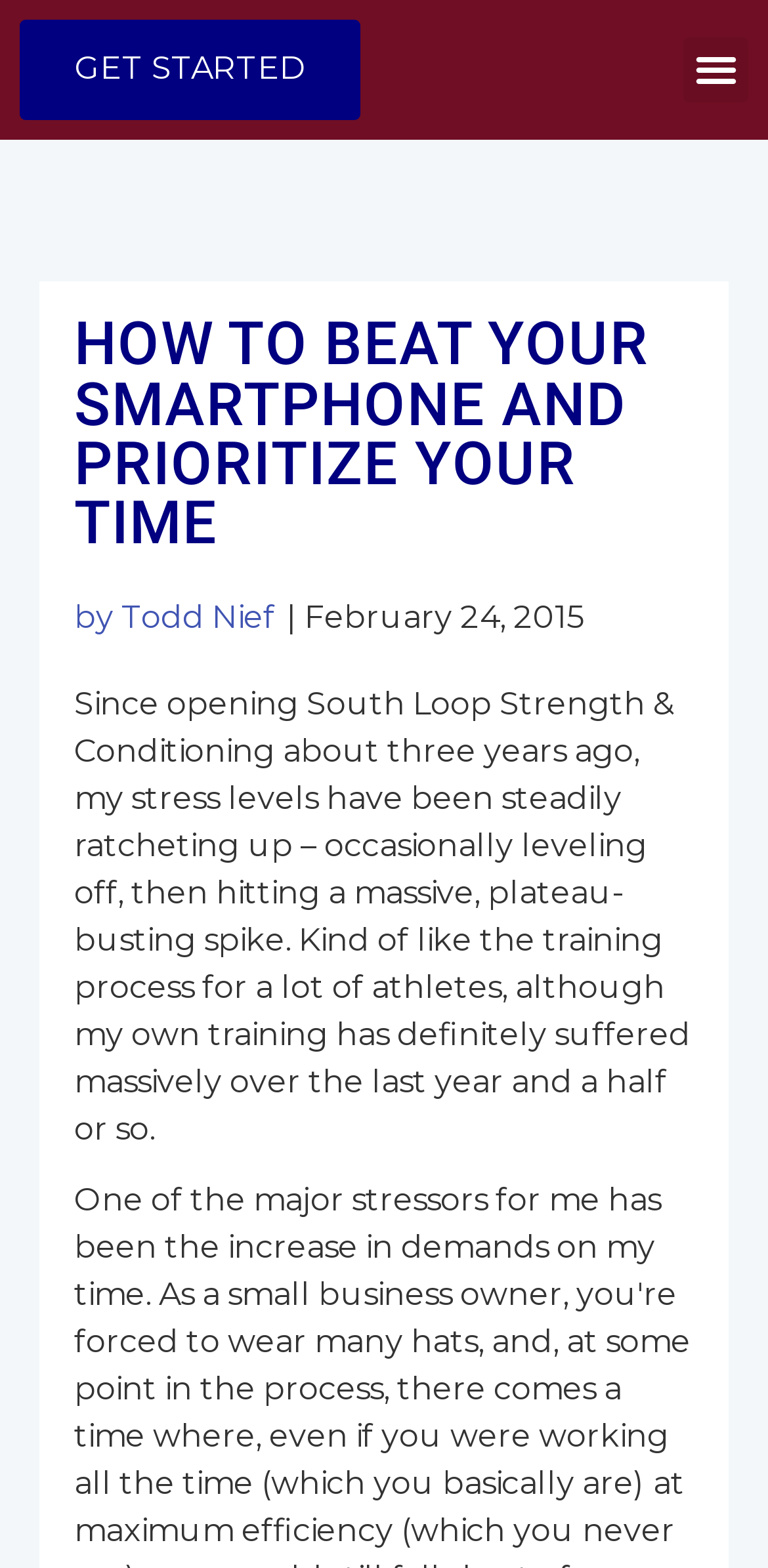Find the bounding box of the UI element described as follows: "by Todd Nief".

[0.096, 0.379, 0.358, 0.409]